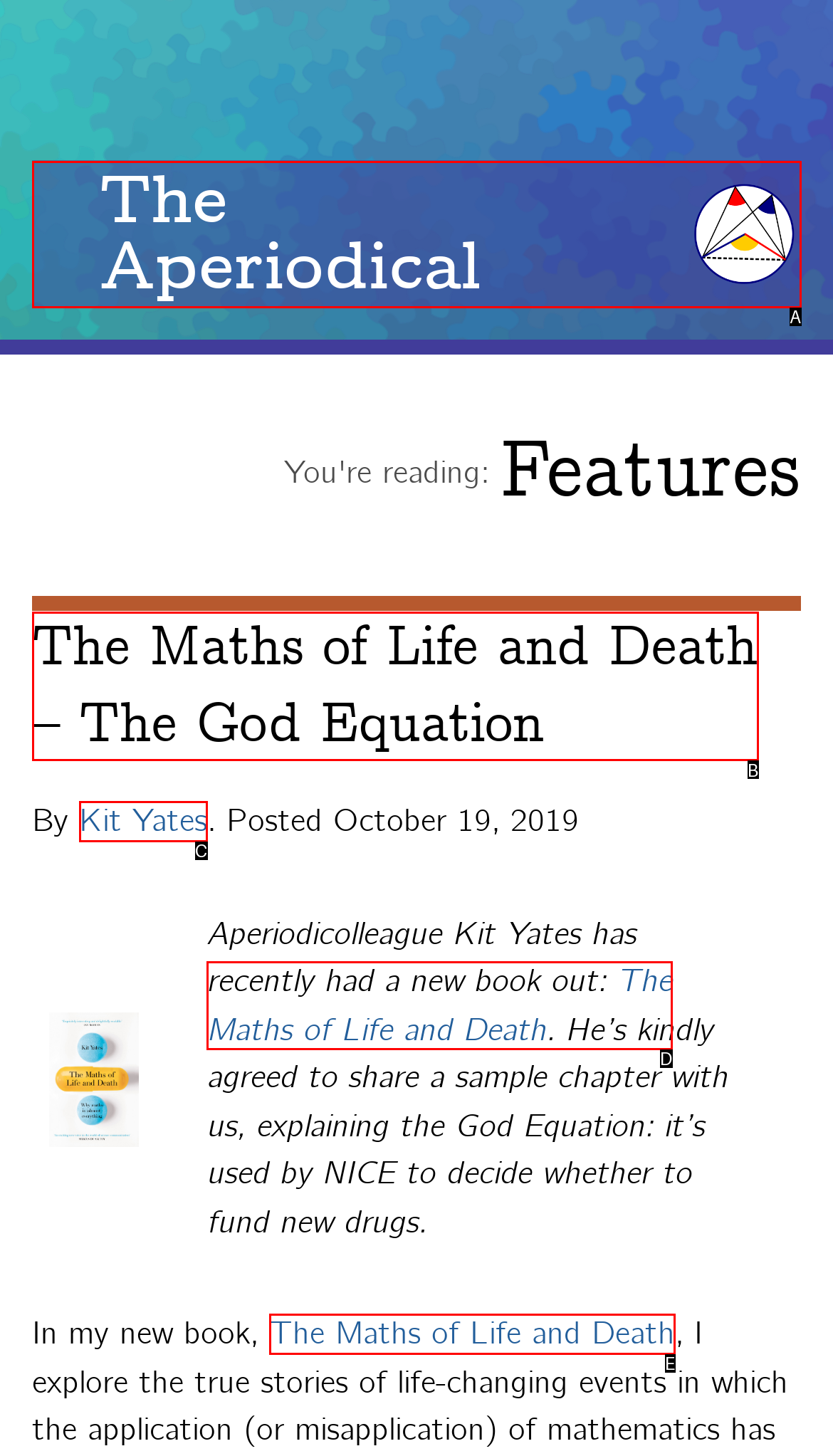Select the appropriate option that fits: Kit Yates
Reply with the letter of the correct choice.

C